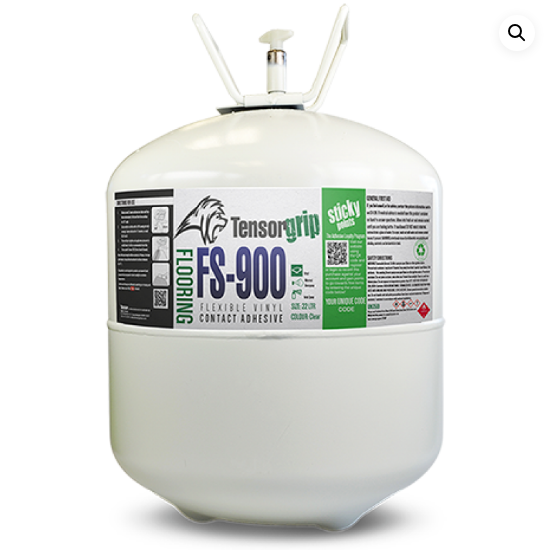Elaborate on the elements present in the image.

The image features a white canister labeled "TensorGrip FS-900," which is identified as a flexible vinyl contact adhesive. The packaging is prominently marked with the TensorGrip brand, highlighting its use in flooring applications. Key details on the label include the product name "FS-900," along with descriptions indicating it is designed for ease of use. The canister is illustrated with safety information, usage instructions, and a QR code for additional product insights. This adhesive is particularly suitable for bonding vinyl products, ensuring a strong and durable seal.